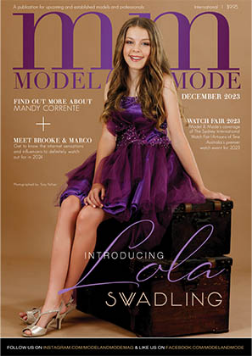What is hinted at in this issue of the magazine?
Please use the visual content to give a single word or phrase answer.

Exciting features and upcoming events